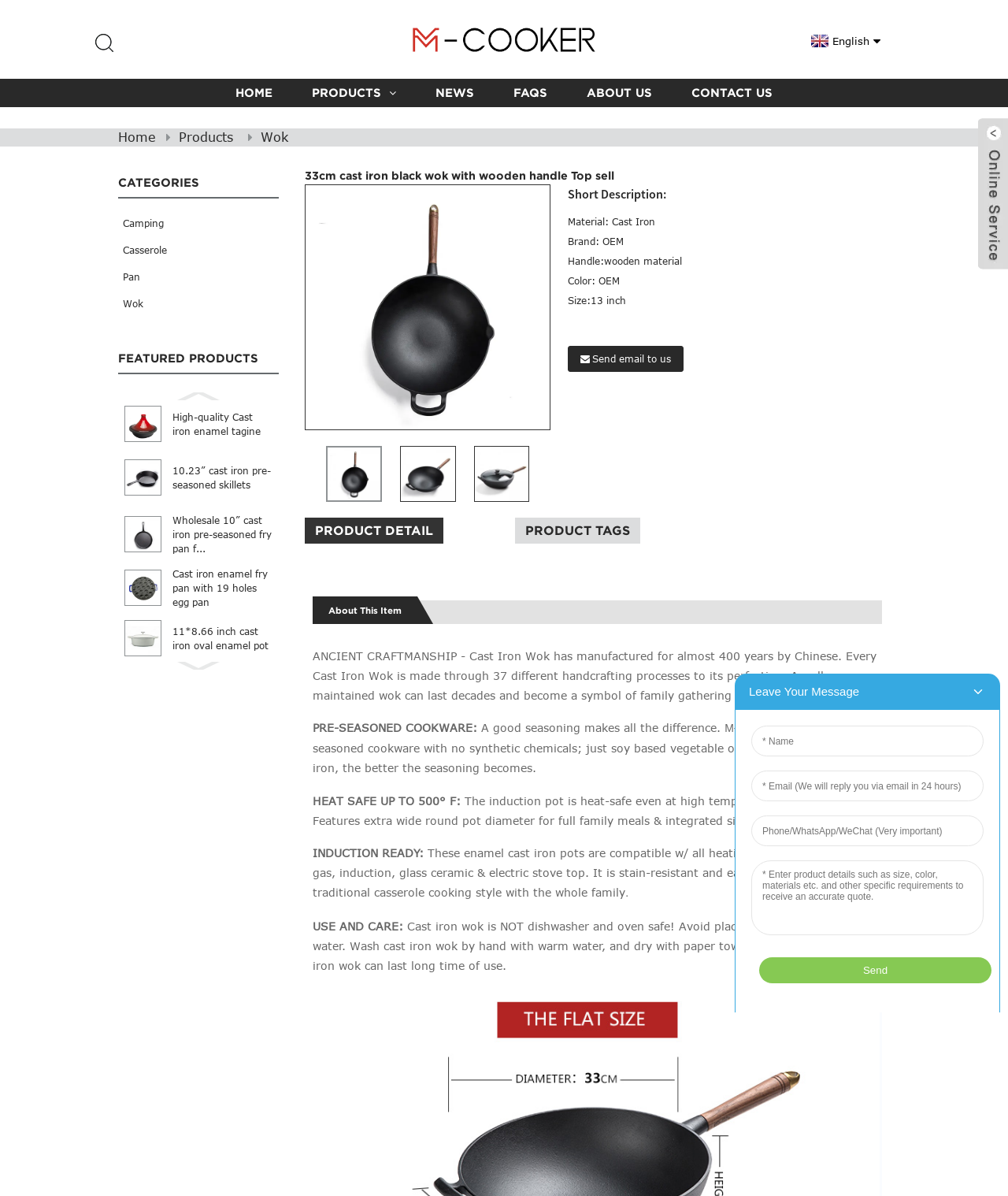Can you find and provide the main heading text of this webpage?

33cm cast iron black wok with wooden handle Top sell